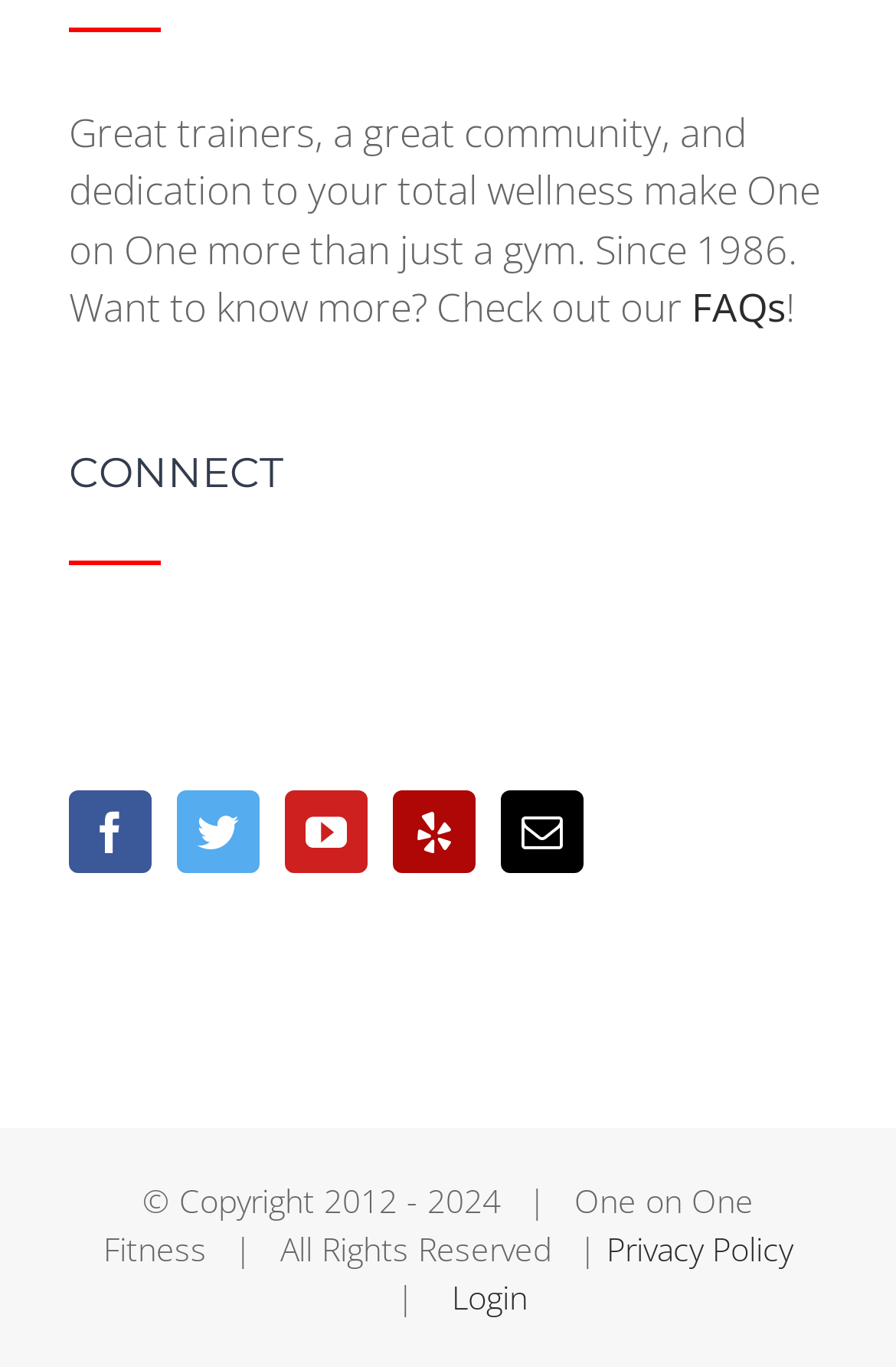Locate the bounding box coordinates of the item that should be clicked to fulfill the instruction: "explore solutions".

None